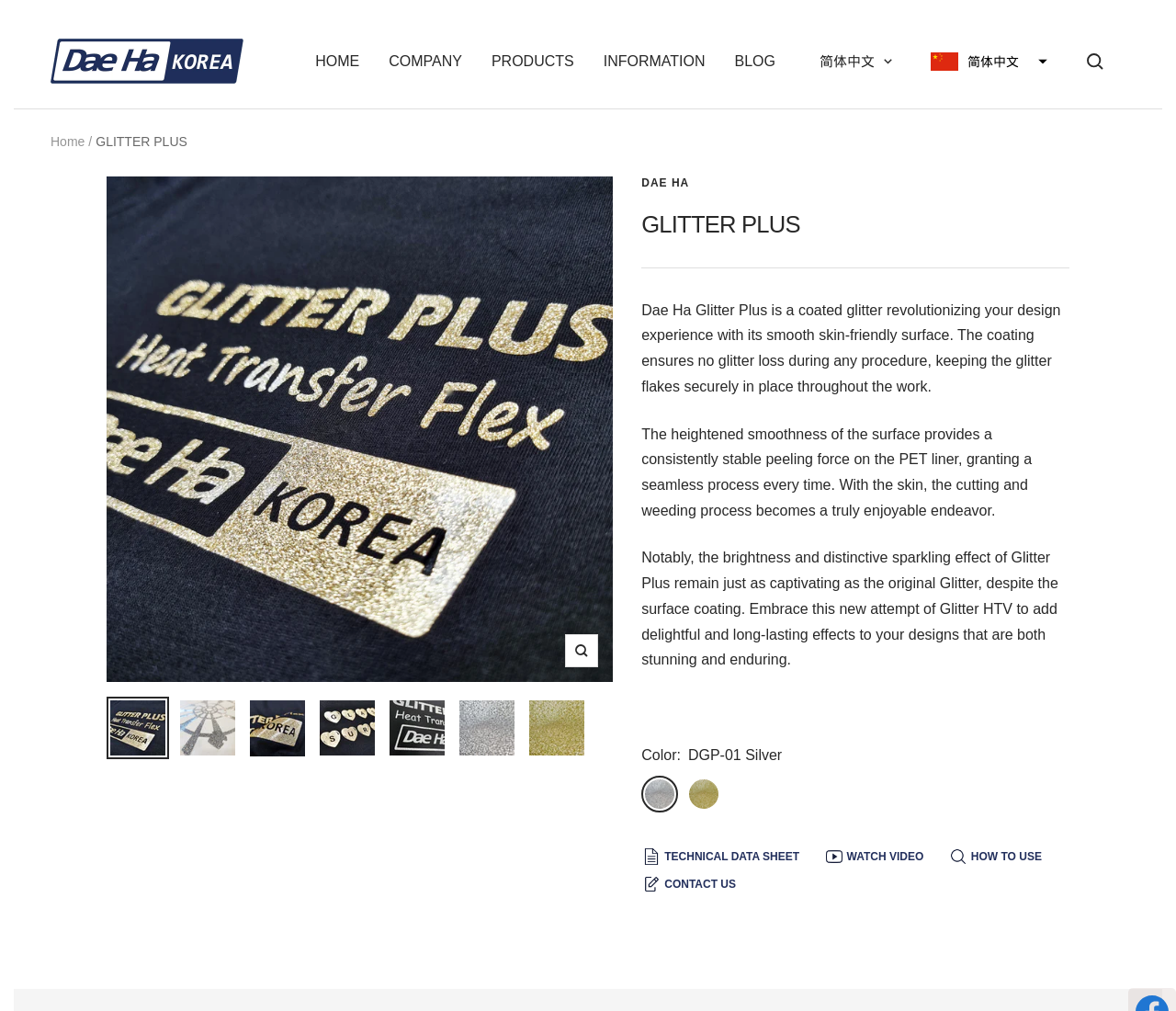Locate the bounding box coordinates of the item that should be clicked to fulfill the instruction: "Click the HOME link".

[0.268, 0.048, 0.306, 0.073]